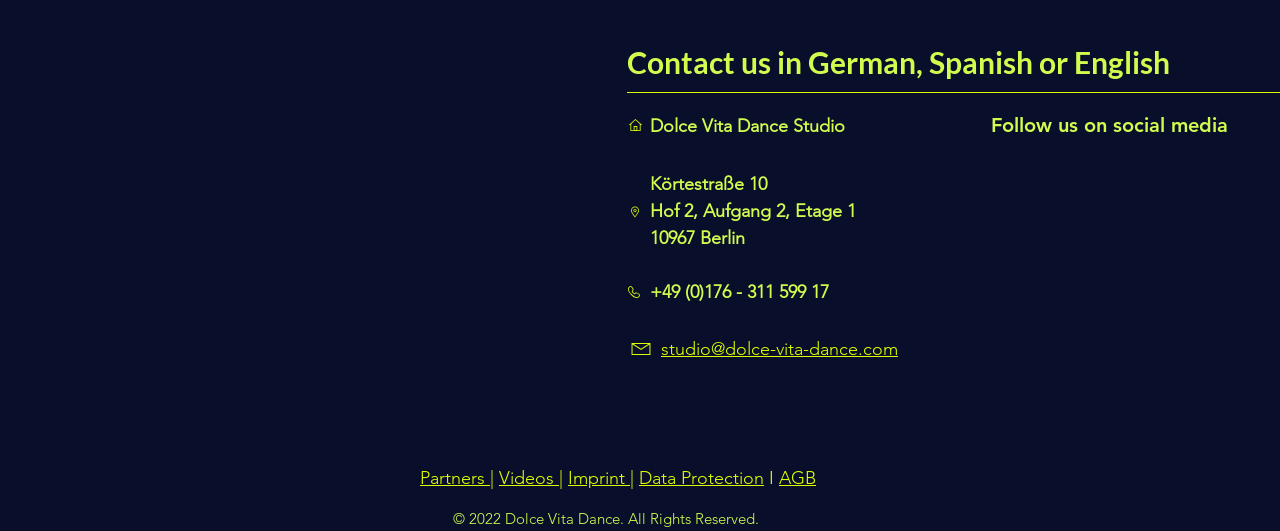Pinpoint the bounding box coordinates of the element that must be clicked to accomplish the following instruction: "Send an email to the studio". The coordinates should be in the format of four float numbers between 0 and 1, i.e., [left, top, right, bottom].

[0.516, 0.636, 0.702, 0.677]